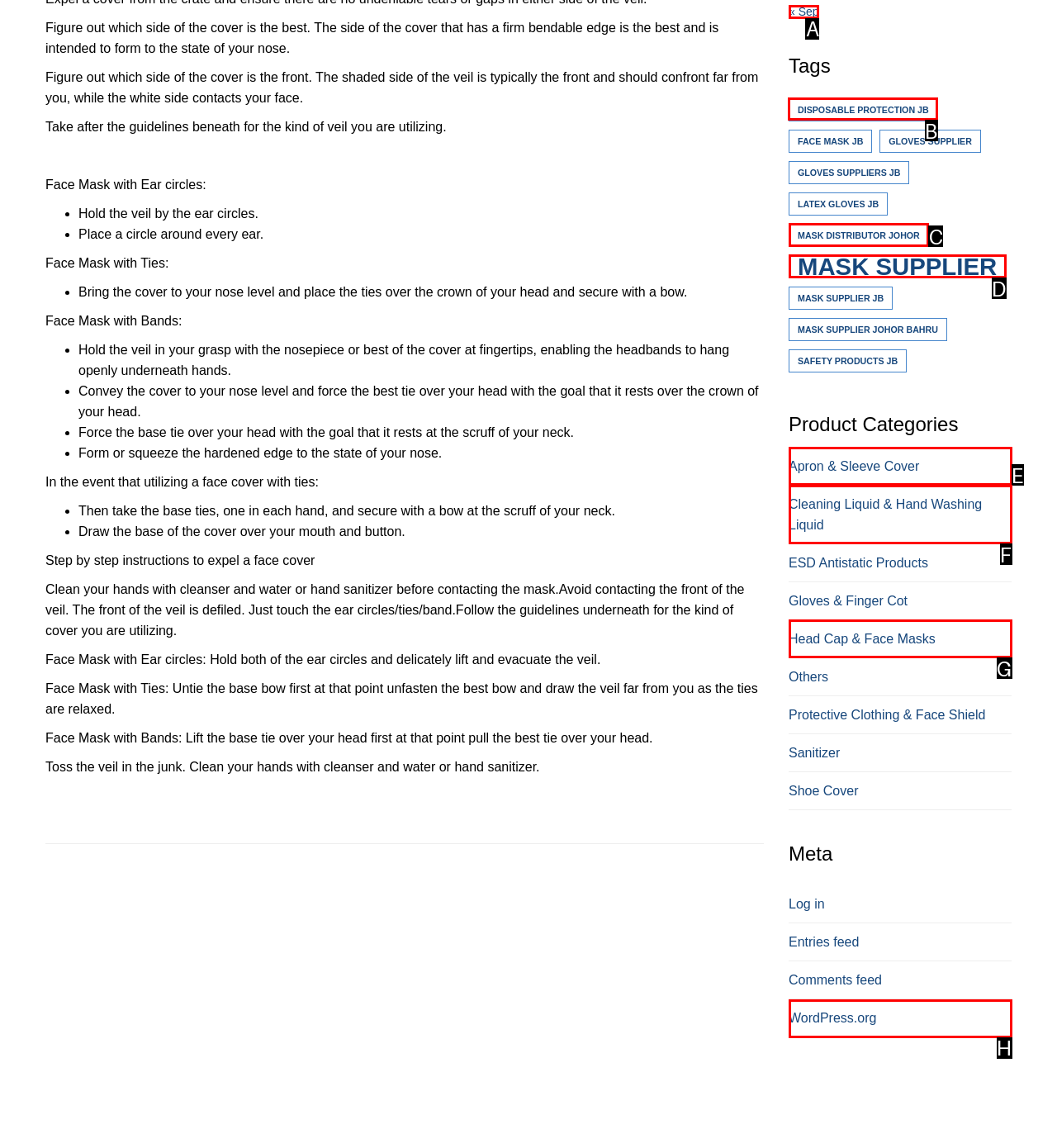For the instruction: Subscribe to Insights, determine the appropriate UI element to click from the given options. Respond with the letter corresponding to the correct choice.

None